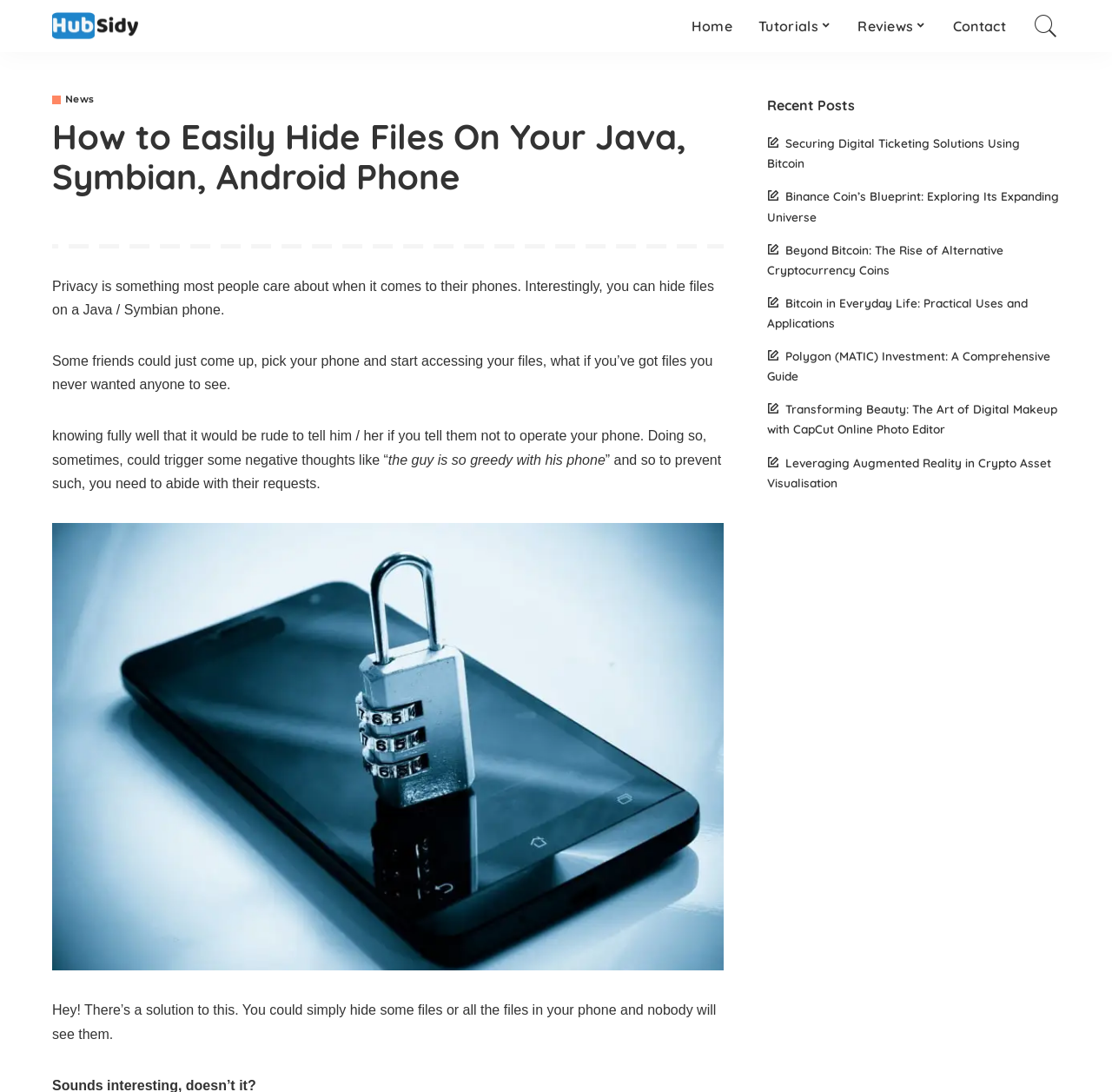Please locate the bounding box coordinates of the element that needs to be clicked to achieve the following instruction: "click the 'GET INVOLVED' link". The coordinates should be four float numbers between 0 and 1, i.e., [left, top, right, bottom].

None